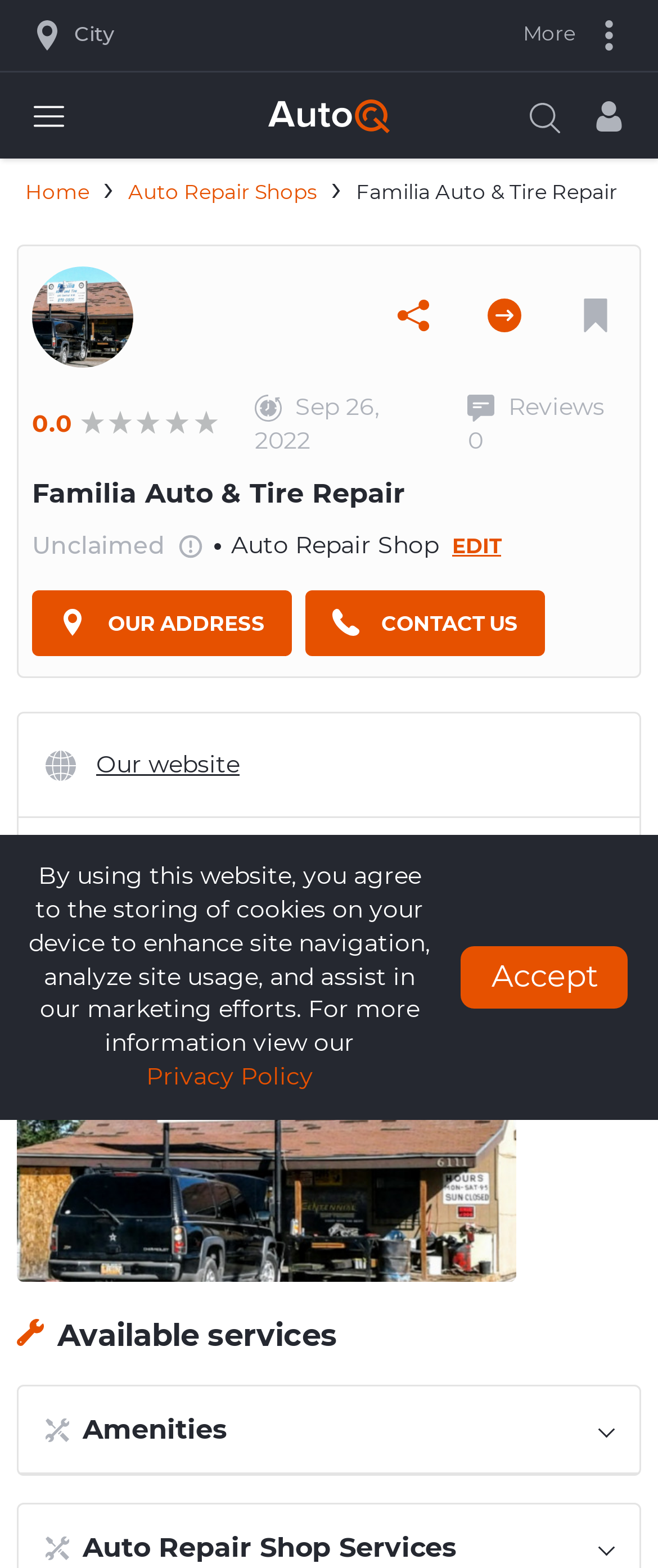Could you indicate the bounding box coordinates of the region to click in order to complete this instruction: "View facility photos".

[0.026, 0.636, 0.144, 0.652]